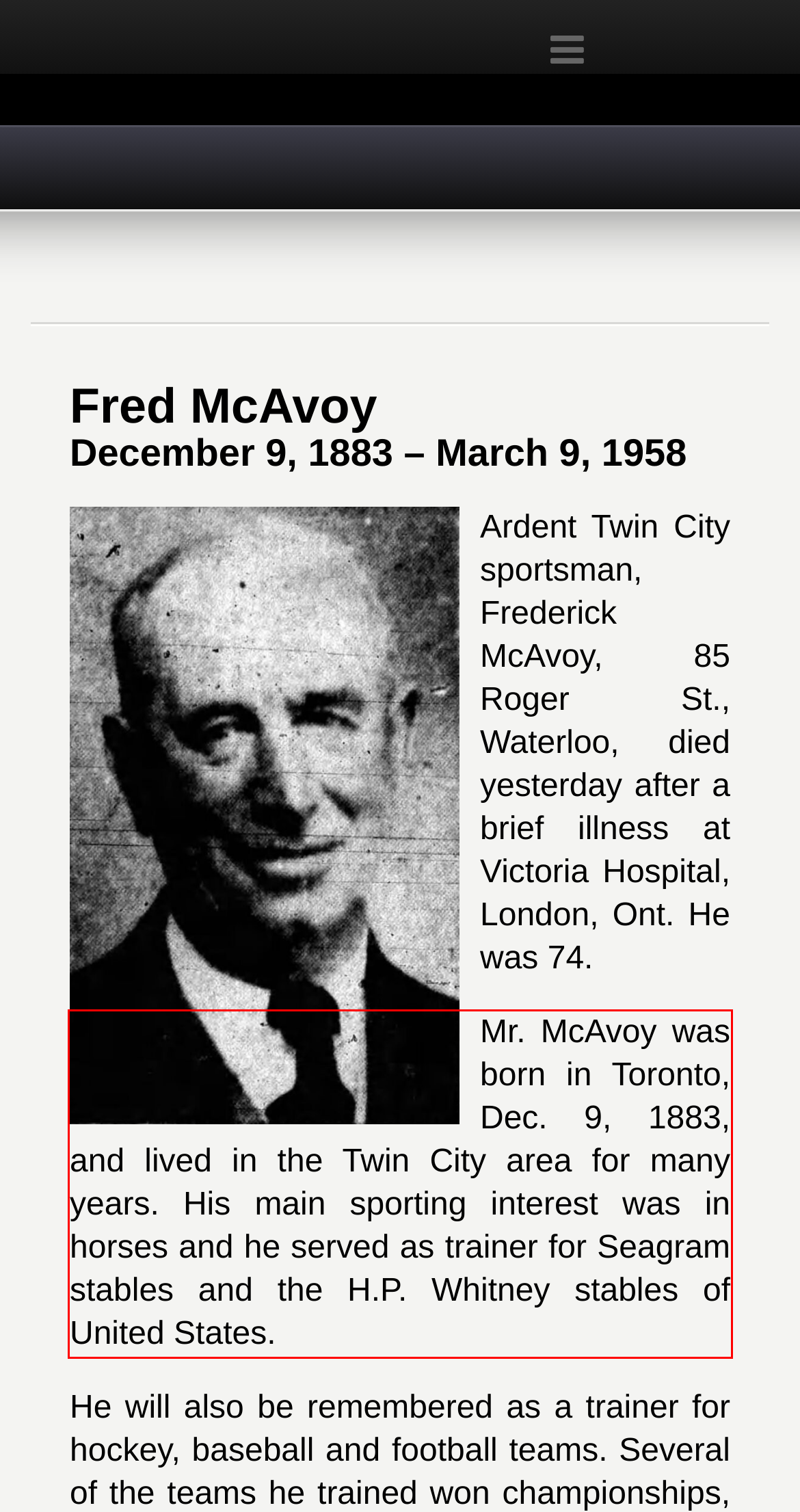The screenshot provided shows a webpage with a red bounding box. Apply OCR to the text within this red bounding box and provide the extracted content.

Mr. McAvoy was born in Toronto, Dec. 9, 1883, and lived in the Twin City area for many years. His main sporting interest was in horses and he served as trainer for Seagram stables and the H.P. Whitney stables of United States.